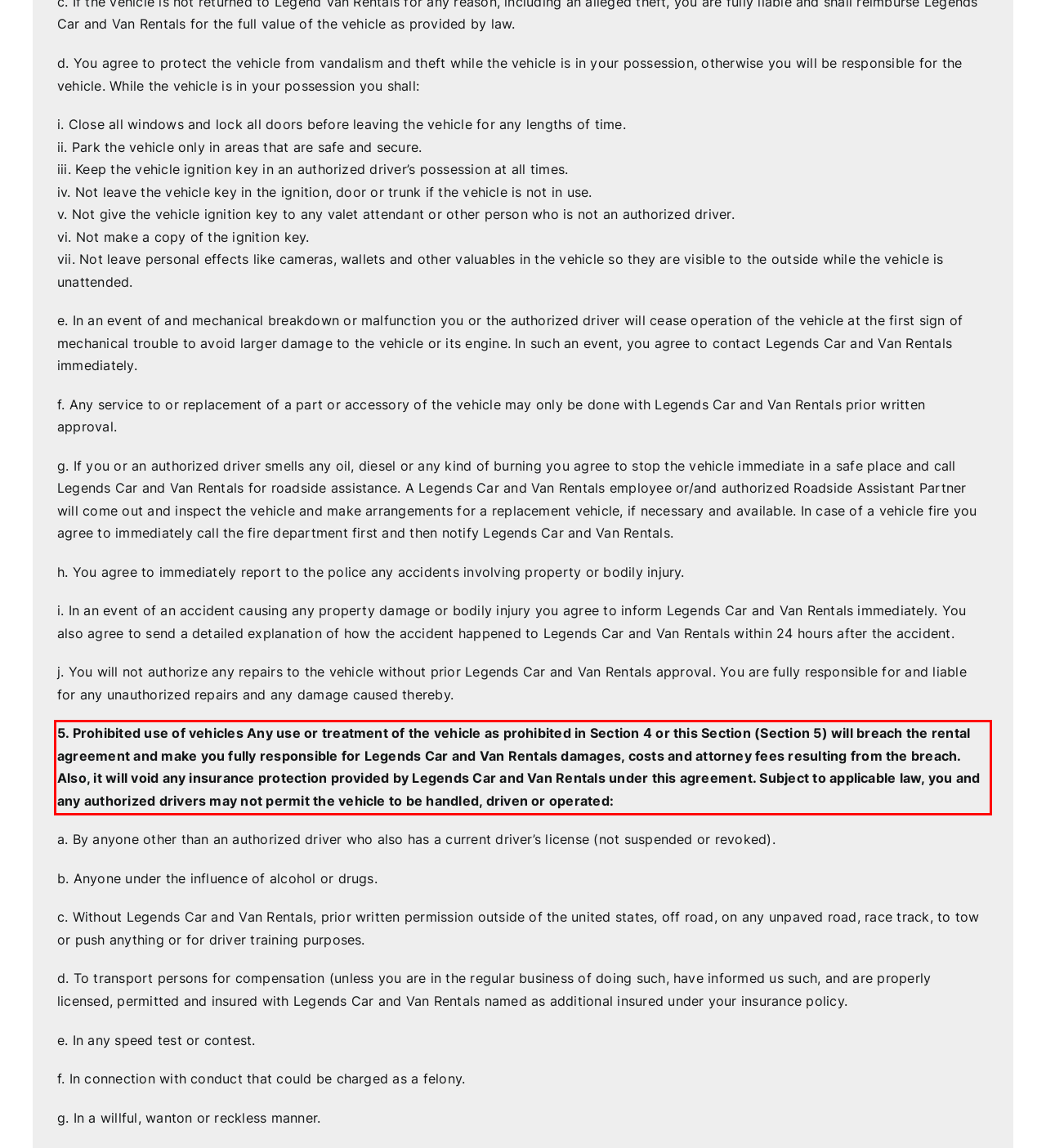Analyze the webpage screenshot and use OCR to recognize the text content in the red bounding box.

5. Prohibited use of vehicles Any use or treatment of the vehicle as prohibited in Section 4 or this Section (Section 5) will breach the rental agreement and make you fully responsible for Legends Car and Van Rentals damages, costs and attorney fees resulting from the breach. Also, it will void any insurance protection provided by Legends Car and Van Rentals under this agreement. Subject to applicable law, you and any authorized drivers may not permit the vehicle to be handled, driven or operated: